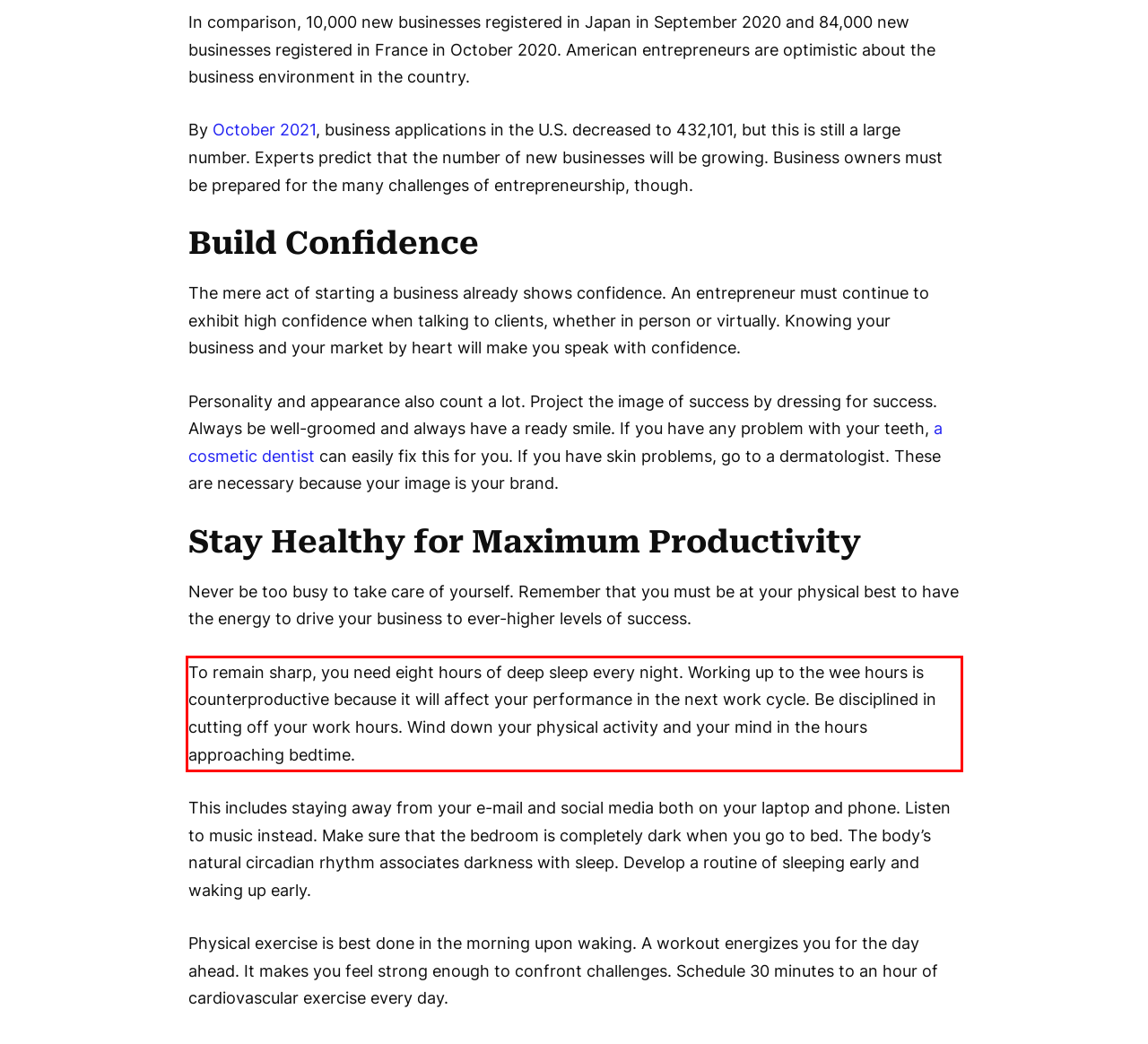There is a UI element on the webpage screenshot marked by a red bounding box. Extract and generate the text content from within this red box.

To remain sharp, you need eight hours of deep sleep every night. Working up to the wee hours is counterproductive because it will affect your performance in the next work cycle. Be disciplined in cutting off your work hours. Wind down your physical activity and your mind in the hours approaching bedtime.